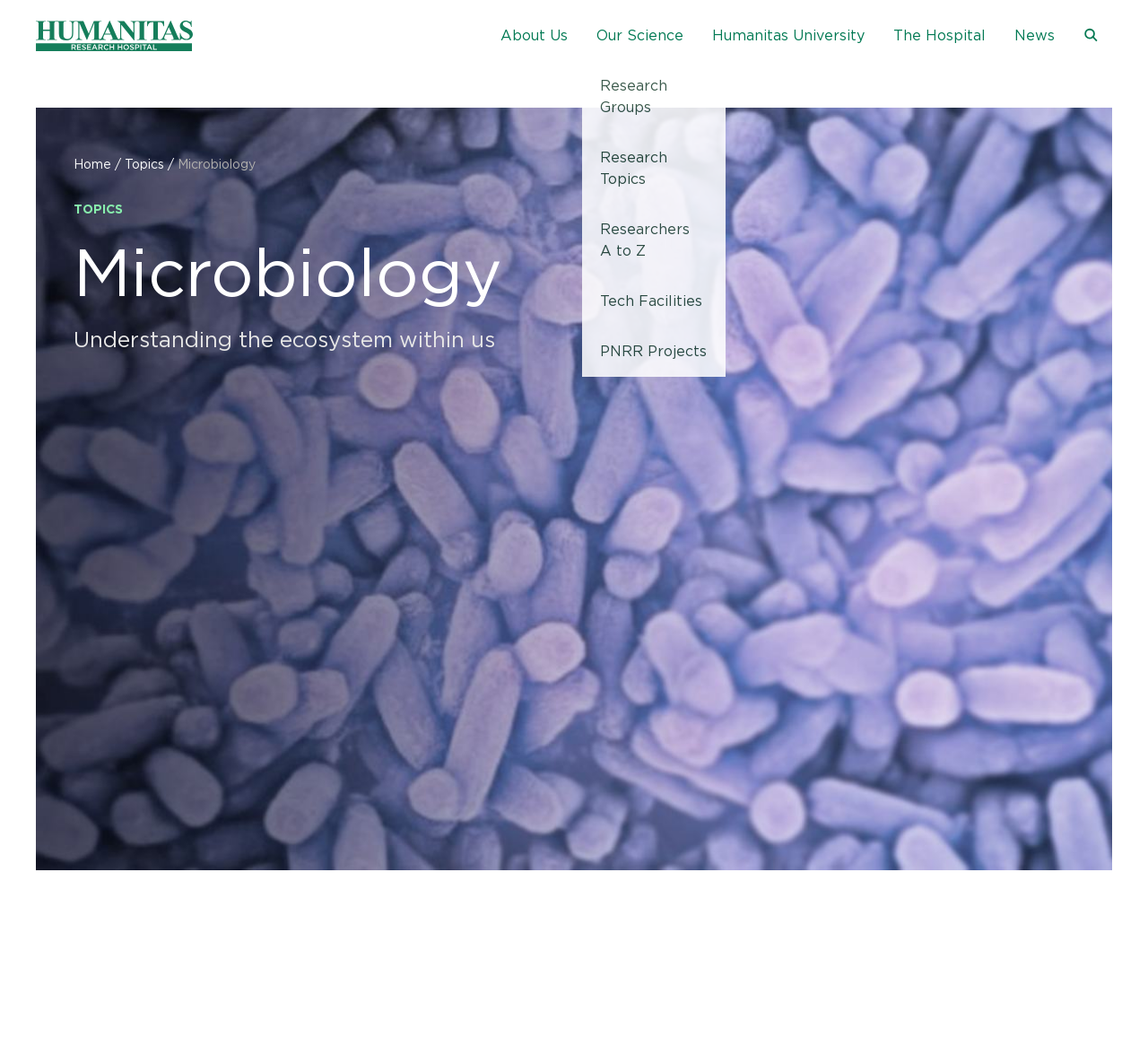What is the name of the research institution?
With the help of the image, please provide a detailed response to the question.

The name of the research institution can be found in the top-left corner of the webpage, where it says 'Microbiology - Humanitas Research'. This is also confirmed by the link 'Humanitas Research' with the same text, which is located at the top-left corner of the webpage.